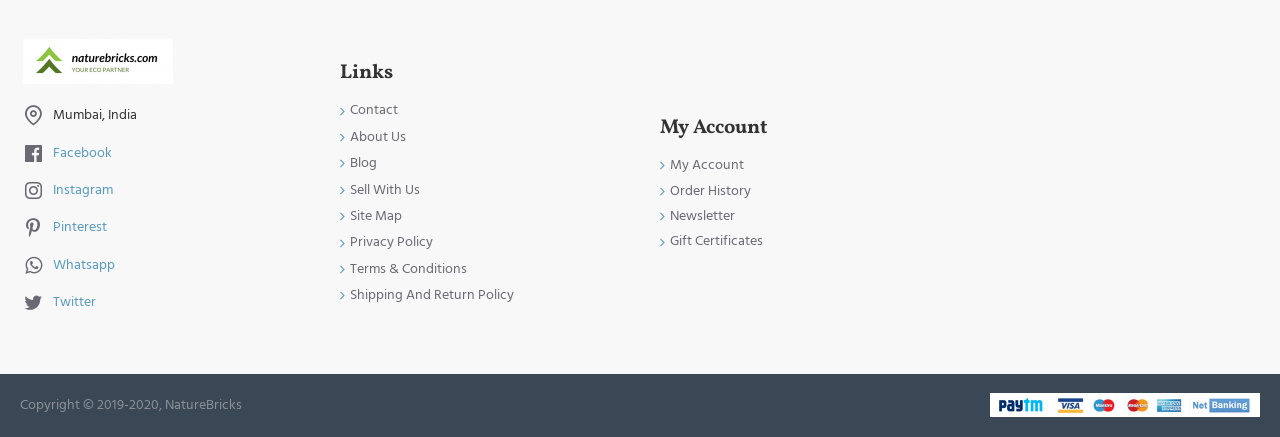Answer this question using a single word or a brief phrase:
What is the copyright information?

Copyright 2019-2020, NatureBricks